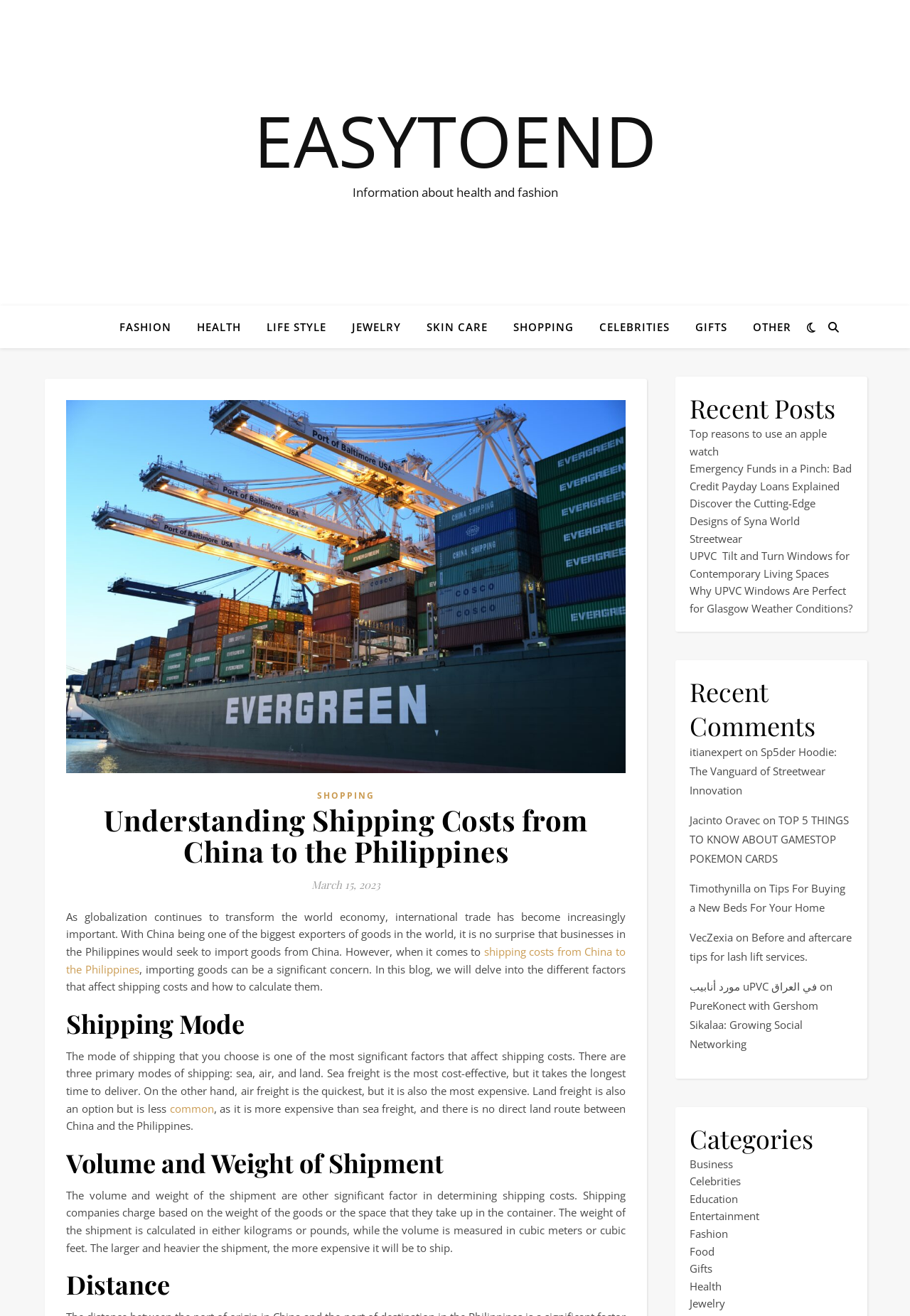What categories are available on the website?
Please provide an in-depth and detailed response to the question.

The webpage lists ten categories, which can be found at the bottom of the webpage. The categories are Business, Celebrities, Education, Entertainment, Fashion, Food, Gifts, Health, Jewelry, and others.